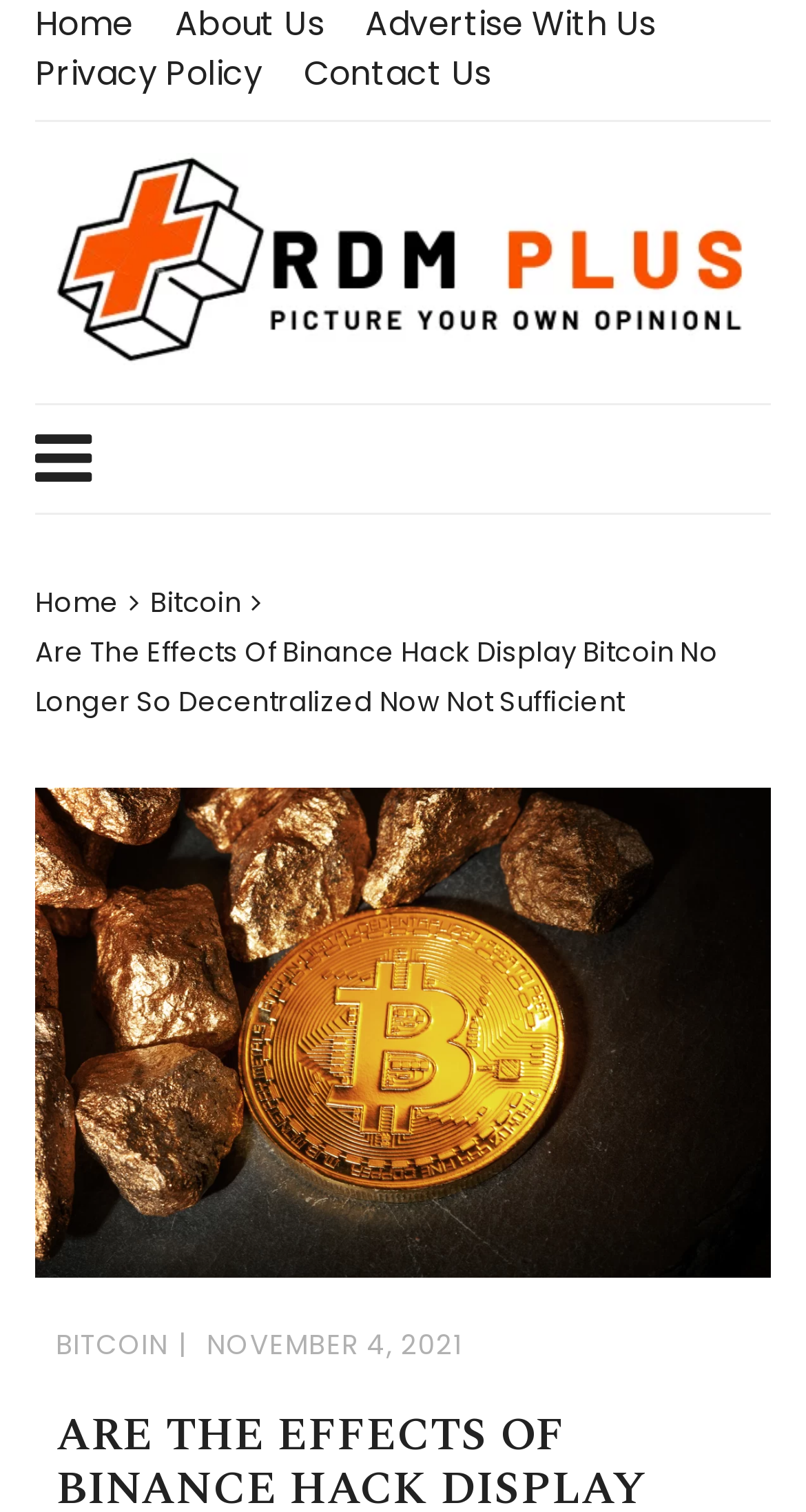Please identify the bounding box coordinates of the clickable region that I should interact with to perform the following instruction: "go to home page". The coordinates should be expressed as four float numbers between 0 and 1, i.e., [left, top, right, bottom].

[0.043, 0.0, 0.166, 0.033]